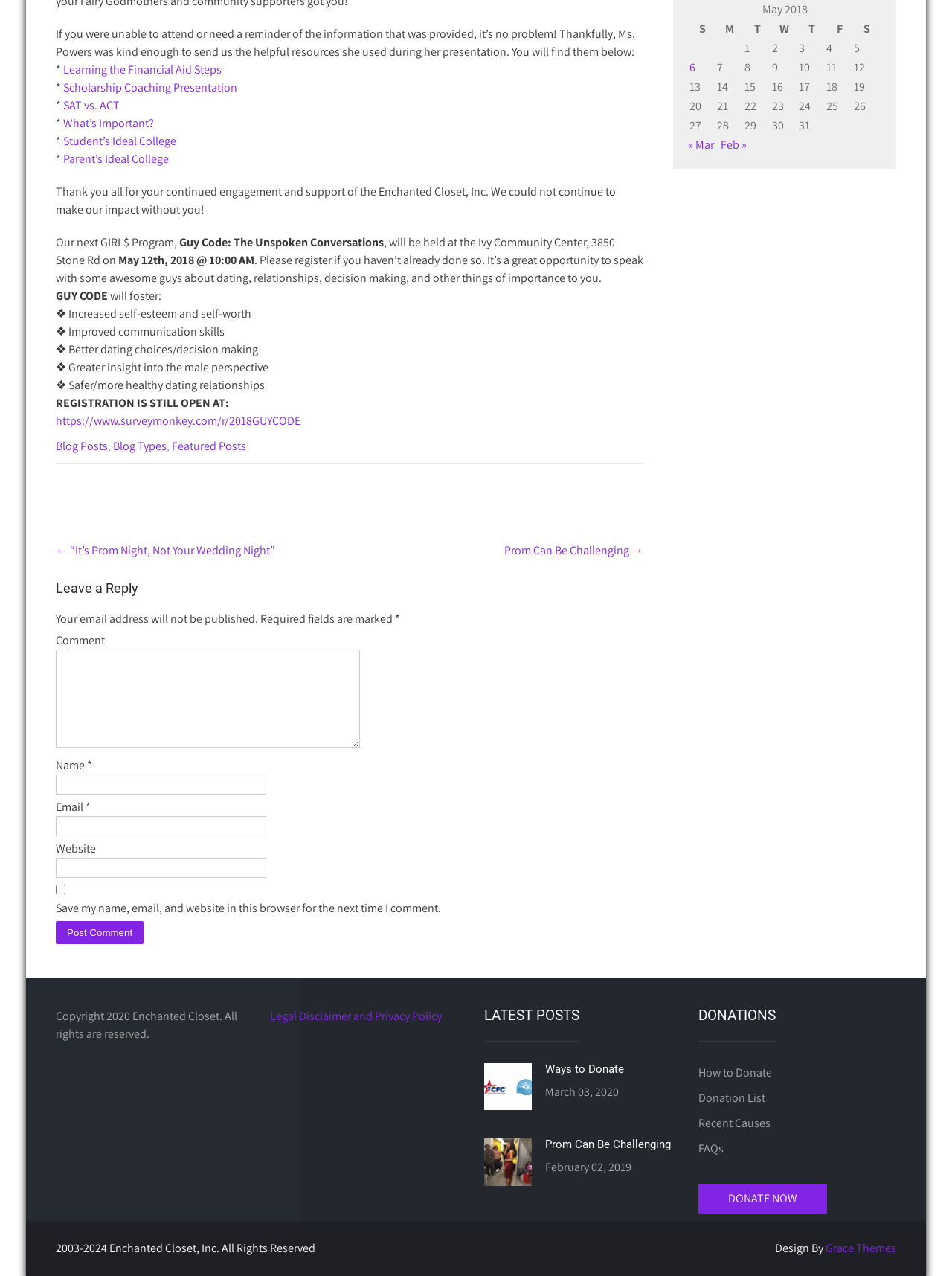Please locate the bounding box coordinates for the element that should be clicked to achieve the following instruction: "View recent posts". Ensure the coordinates are given as four float numbers between 0 and 1, i.e., [left, top, right, bottom].

None